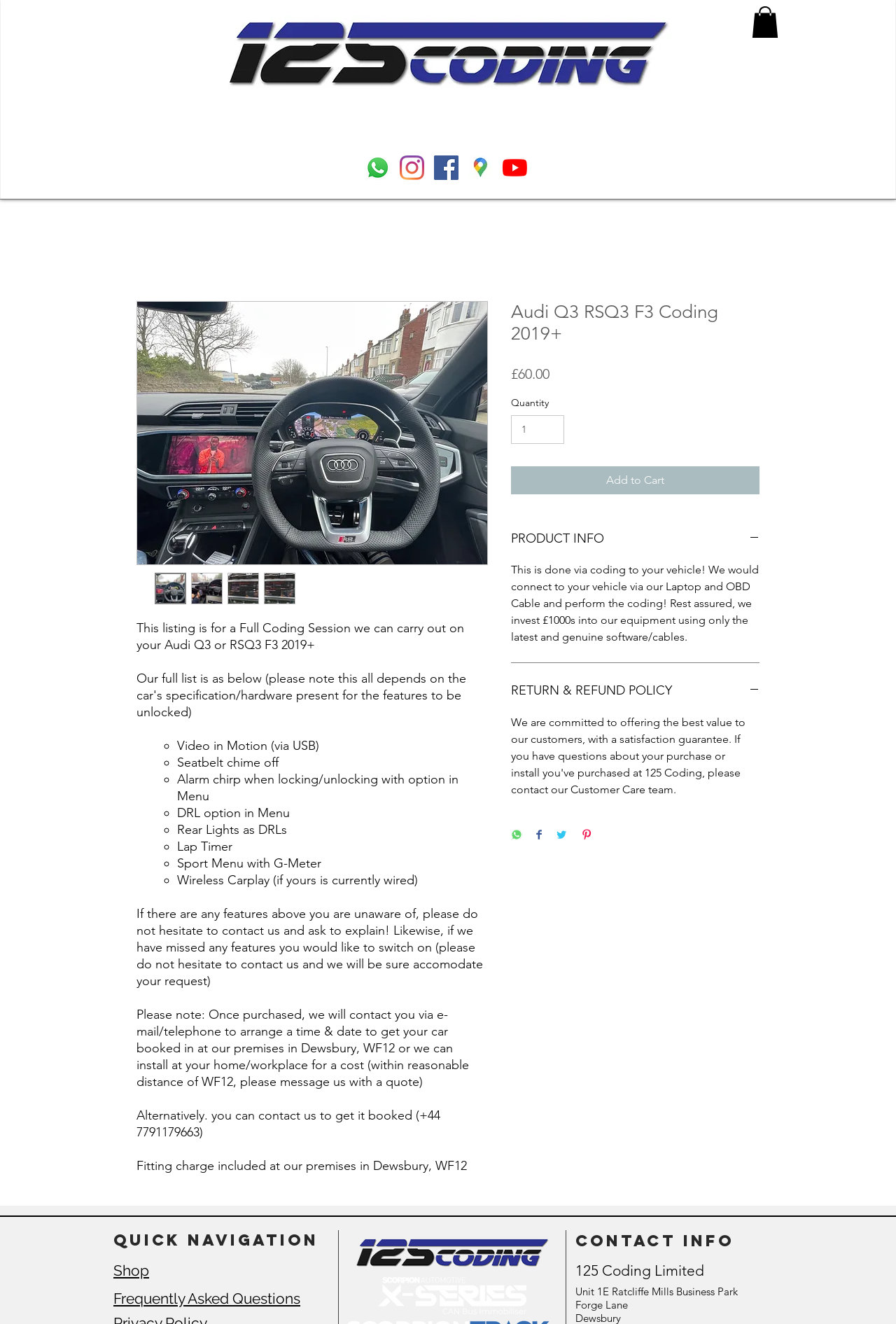Refer to the screenshot and give an in-depth answer to this question: Where can you get the coding session installed?

I read the product information section and saw that they offer installation at their premises in Dewsbury, WF12, or at your home/workplace for a cost, within a reasonable distance of WF12.